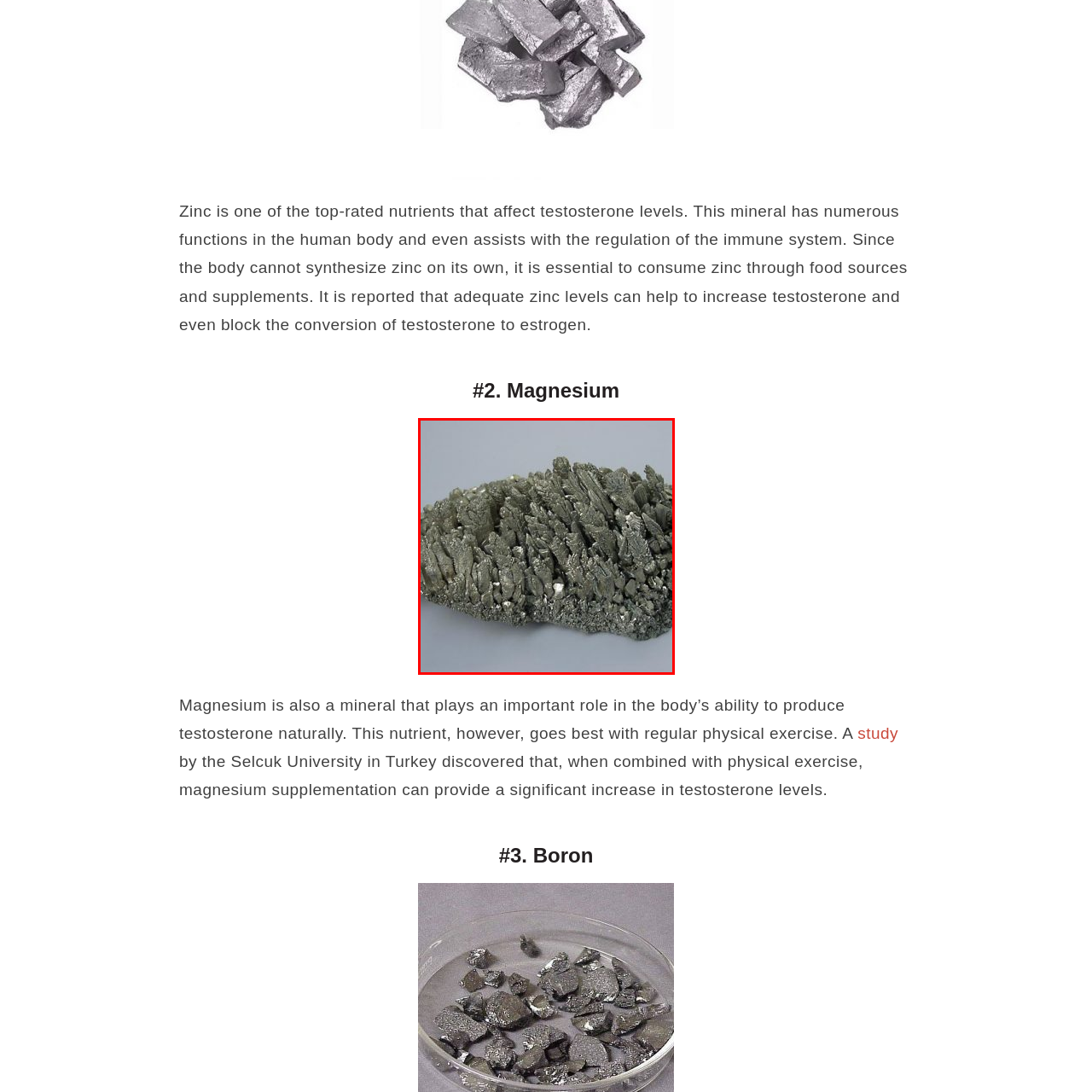Inspect the image contained by the red bounding box and answer the question with a single word or phrase:
Why is regular intake of magnesium encouraged?

To optimize testosterone levels